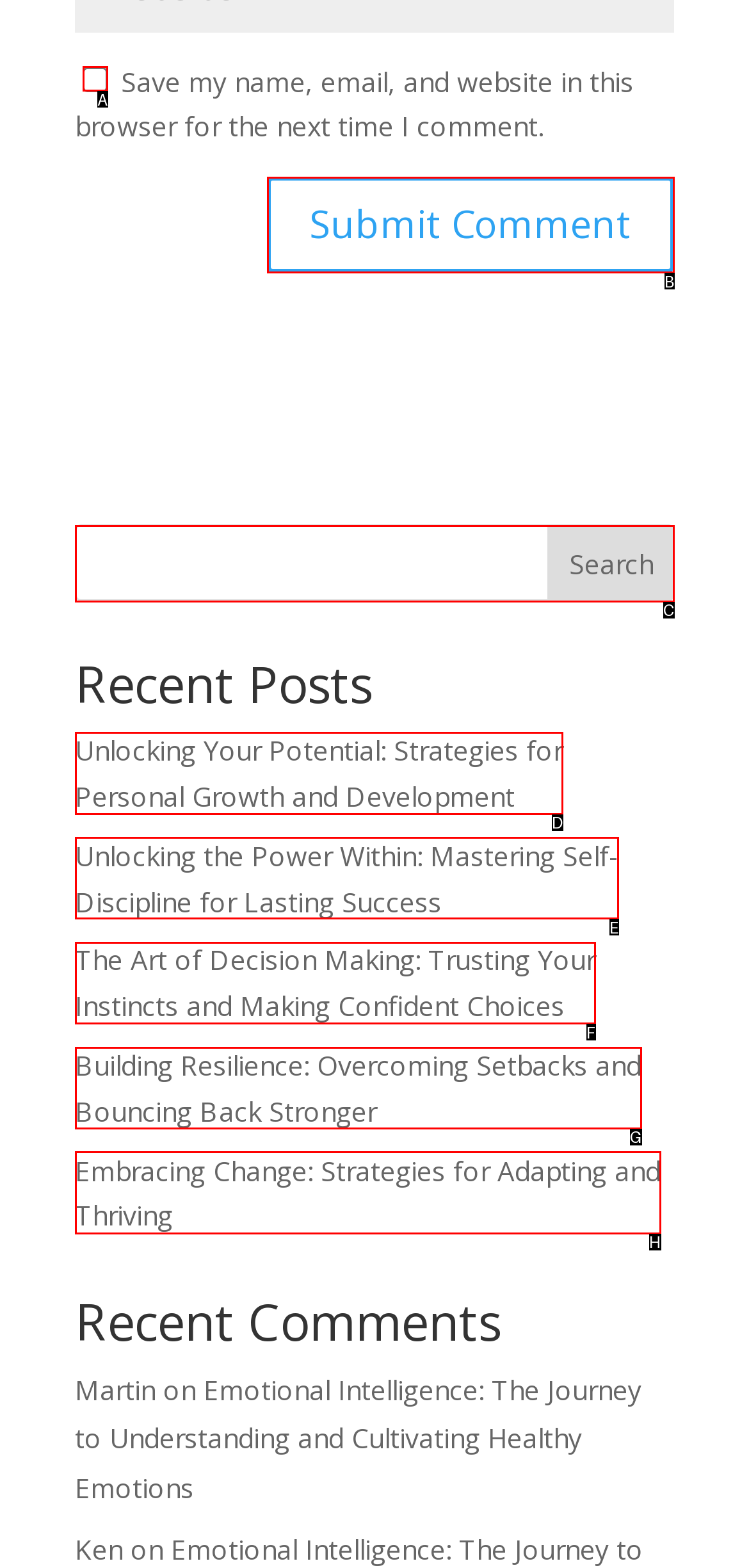Given the task: Search for something, point out the letter of the appropriate UI element from the marked options in the screenshot.

C